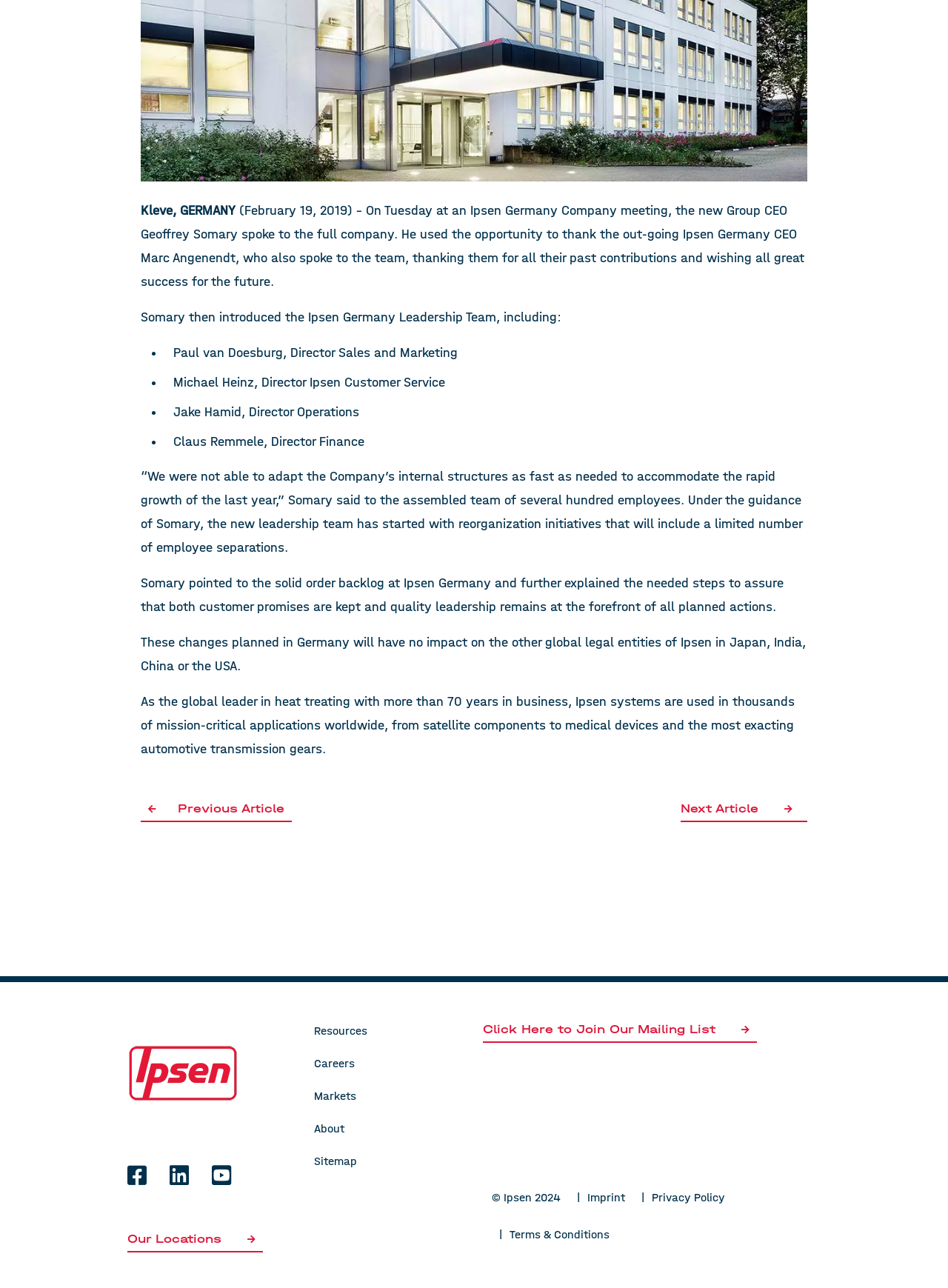For the following element description, predict the bounding box coordinates in the format (top-left x, top-left y, bottom-right x, bottom-right y). All values should be floating point numbers between 0 and 1. Description: parent_node: Our Locations title="Ipsen Global"

[0.134, 0.826, 0.252, 0.839]